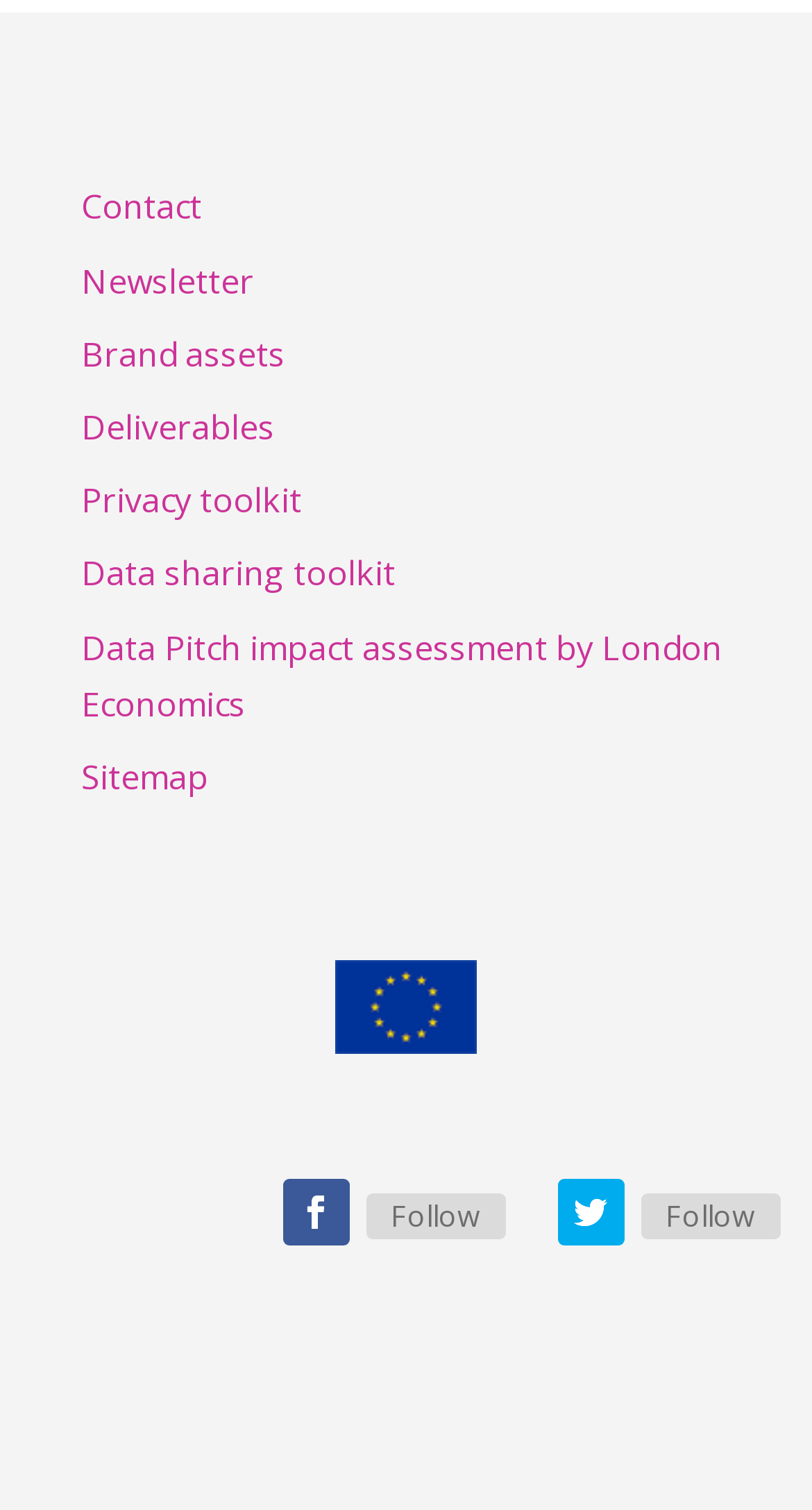From the given element description: "Data sharing toolkit", find the bounding box for the UI element. Provide the coordinates as four float numbers between 0 and 1, in the order [left, top, right, bottom].

[0.1, 0.365, 0.487, 0.395]